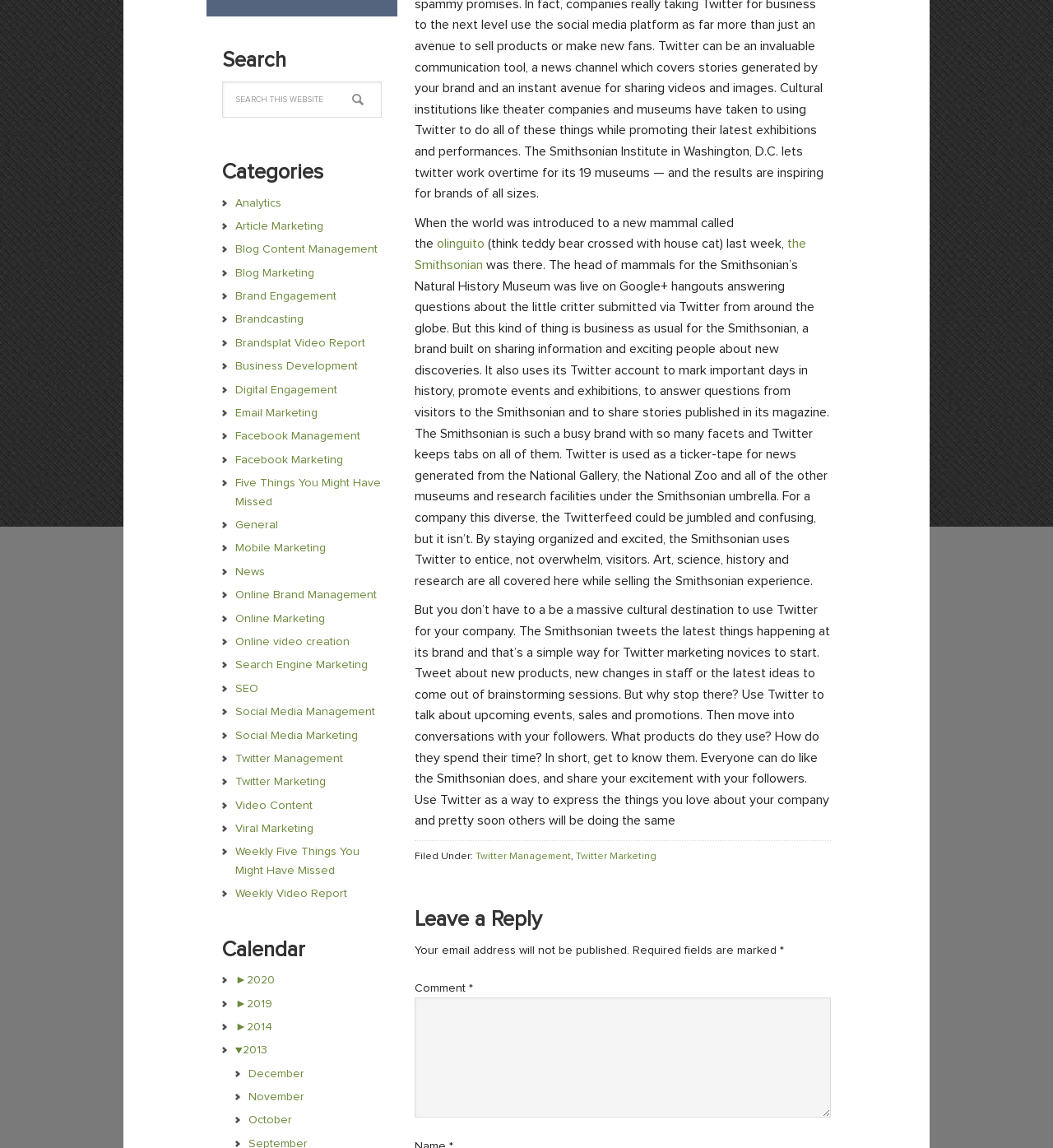Extract the bounding box coordinates of the UI element described: "parent_node: Comment * name="comment"". Provide the coordinates in the format [left, top, right, bottom] with values ranging from 0 to 1.

[0.394, 0.869, 0.789, 0.974]